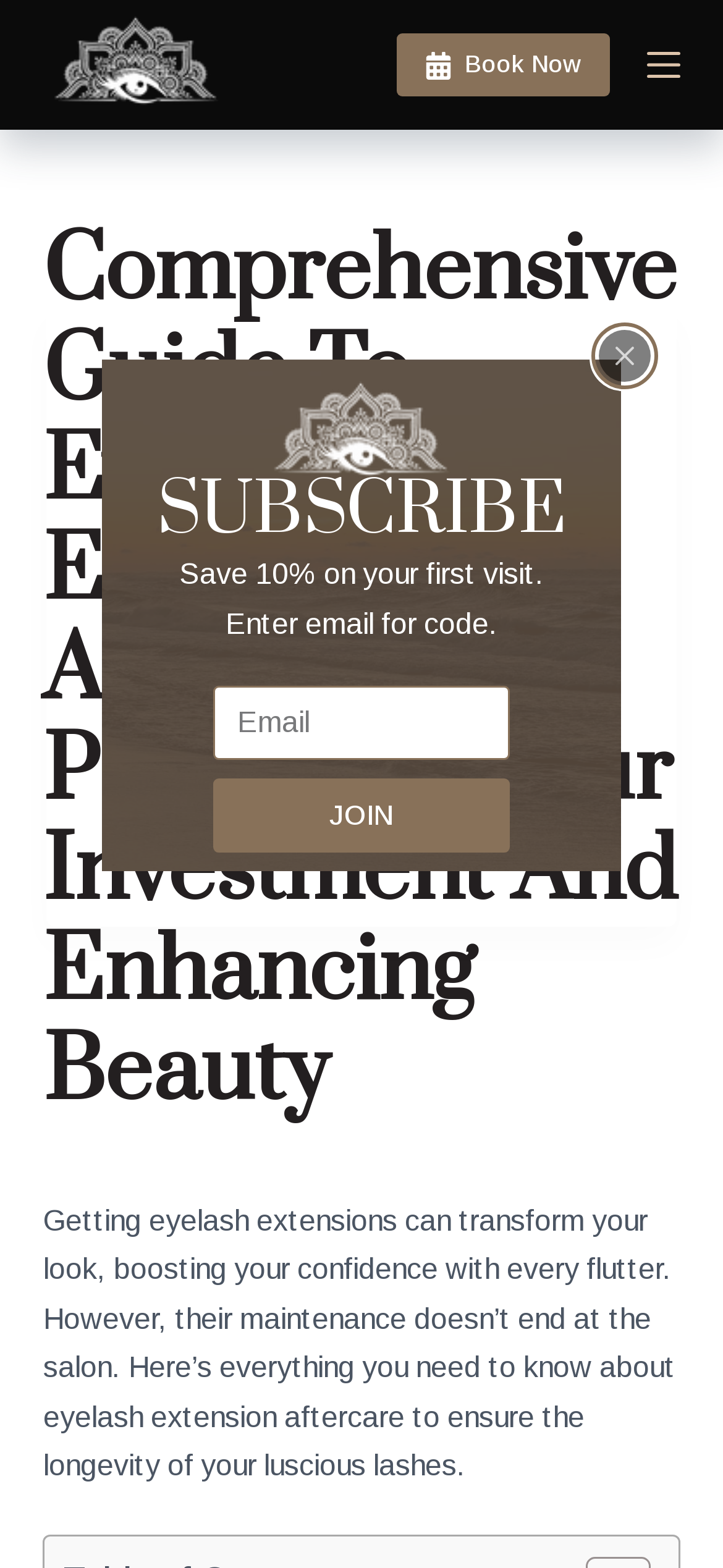Extract the main heading text from the webpage.

Comprehensive Guide To Eyelash Extension Aftercare: Protecting Your Investment And Enhancing Beauty